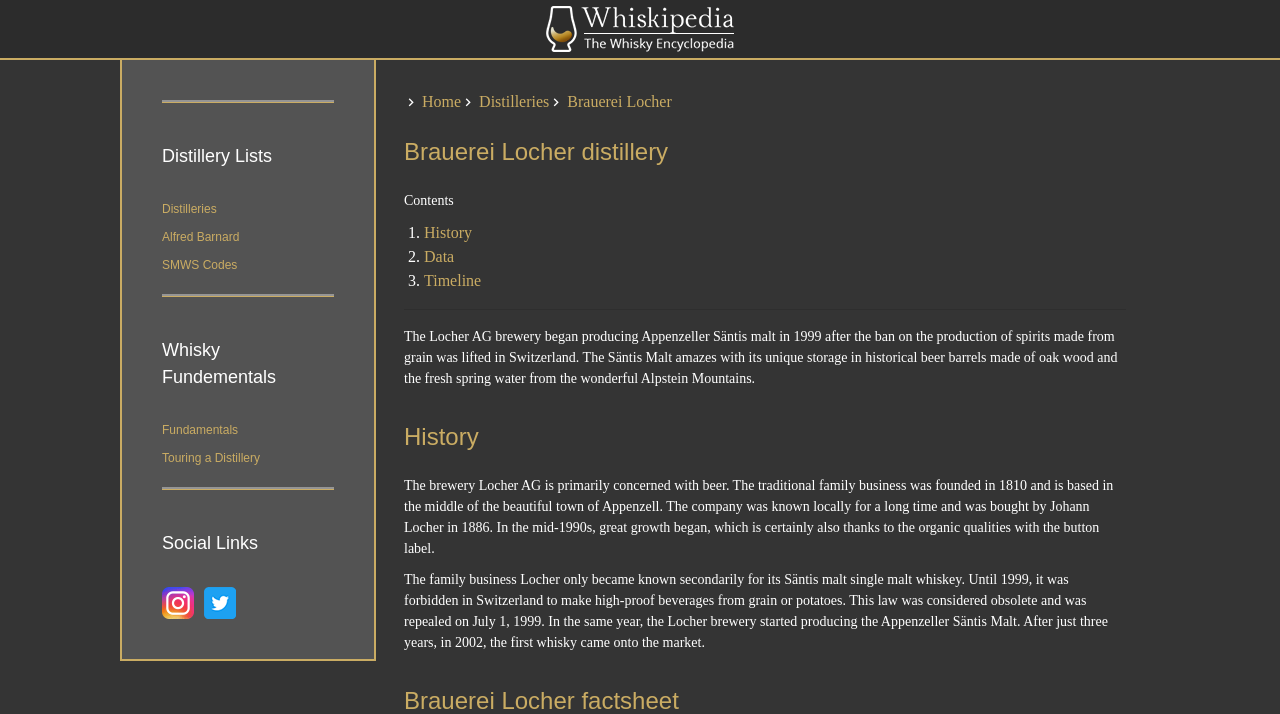Using the information from the screenshot, answer the following question thoroughly:
What is the name of the distillery?

I found the answer by looking at the heading 'Brauerei Locher distillery' and the link 'Brauerei Locher' which suggests that Brauerei Locher is the name of the distillery.